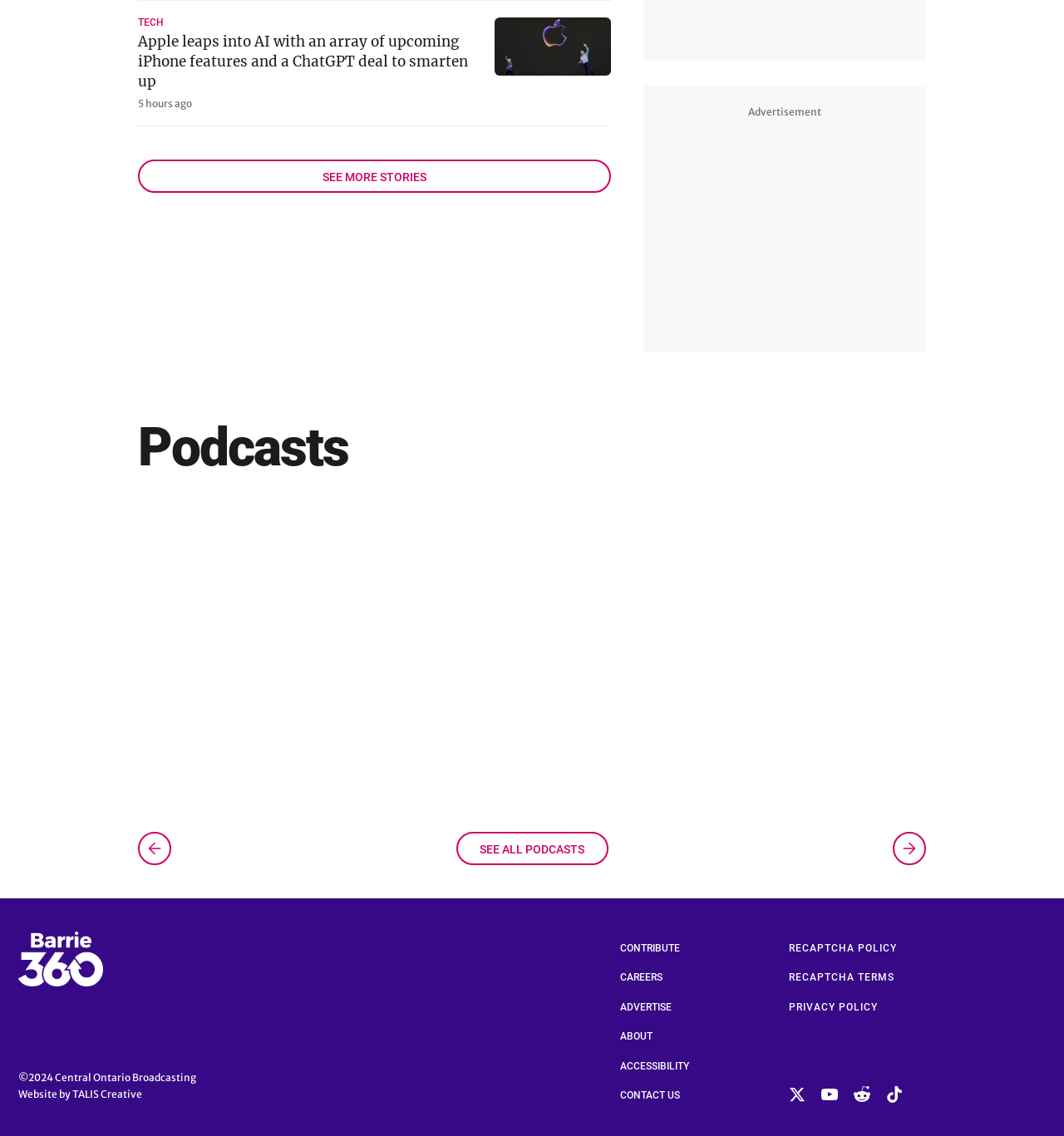How many podcast iframes are present? Look at the image and give a one-word or short phrase answer.

3